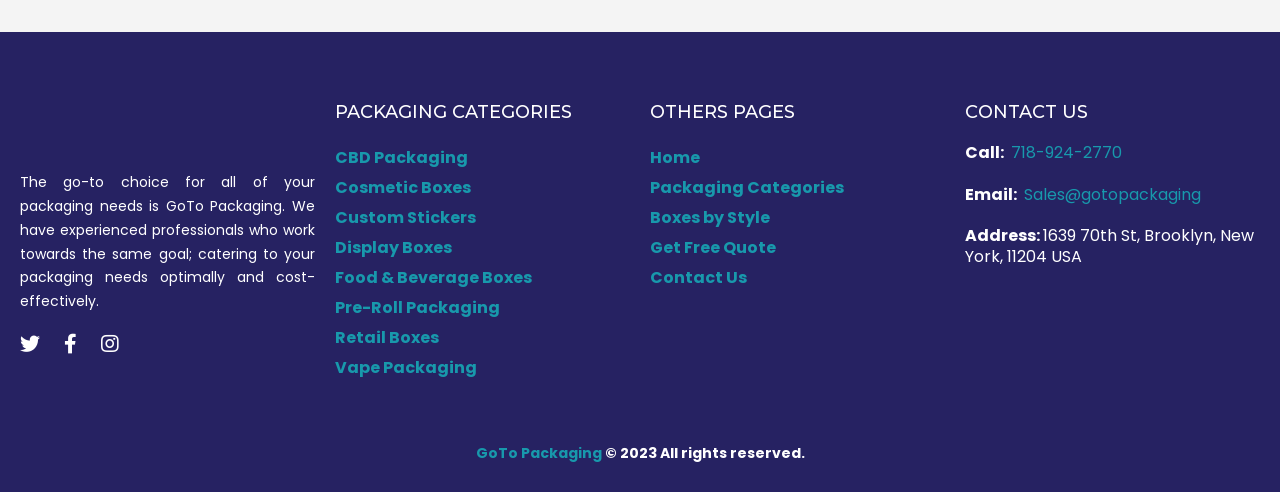Please determine the bounding box coordinates for the element that should be clicked to follow these instructions: "Email Sales@gotopackaging".

[0.8, 0.371, 0.938, 0.418]